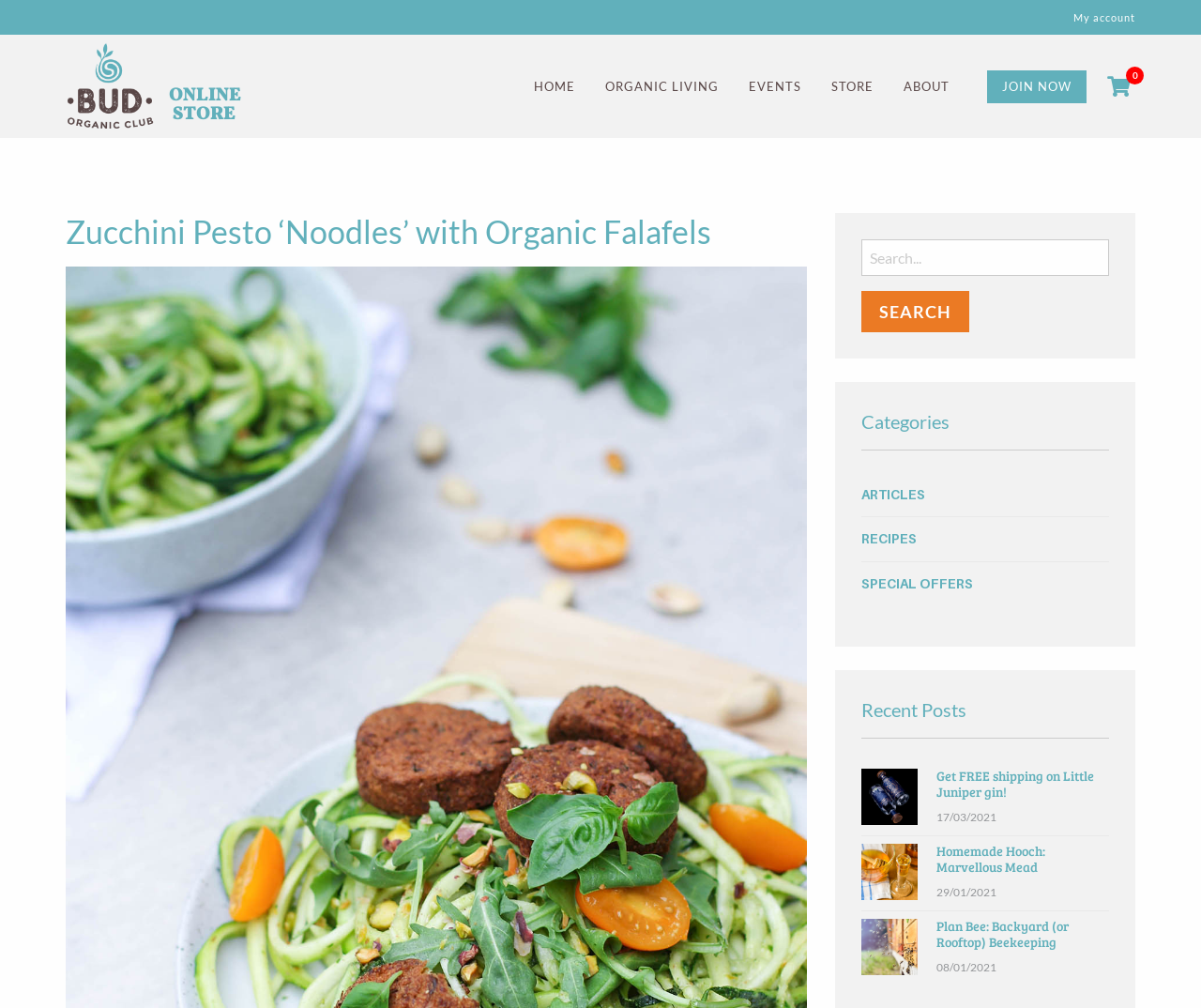Please determine the bounding box coordinates of the element to click on in order to accomplish the following task: "Click on My account". Ensure the coordinates are four float numbers ranging from 0 to 1, i.e., [left, top, right, bottom].

[0.894, 0.007, 0.945, 0.027]